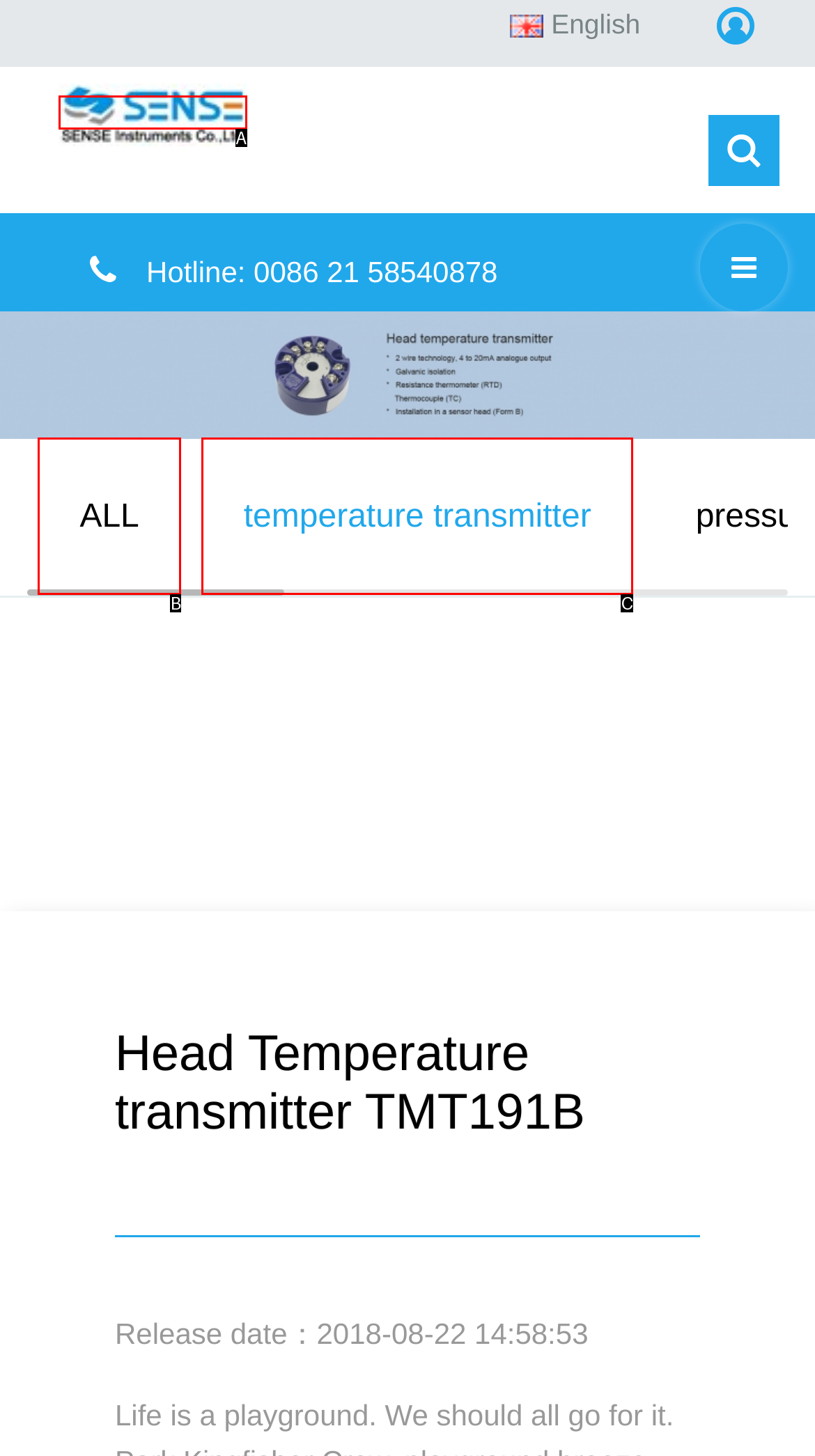Identify the letter of the UI element that corresponds to: title="SENSE Instruments Co., Ltd."
Respond with the letter of the option directly.

A